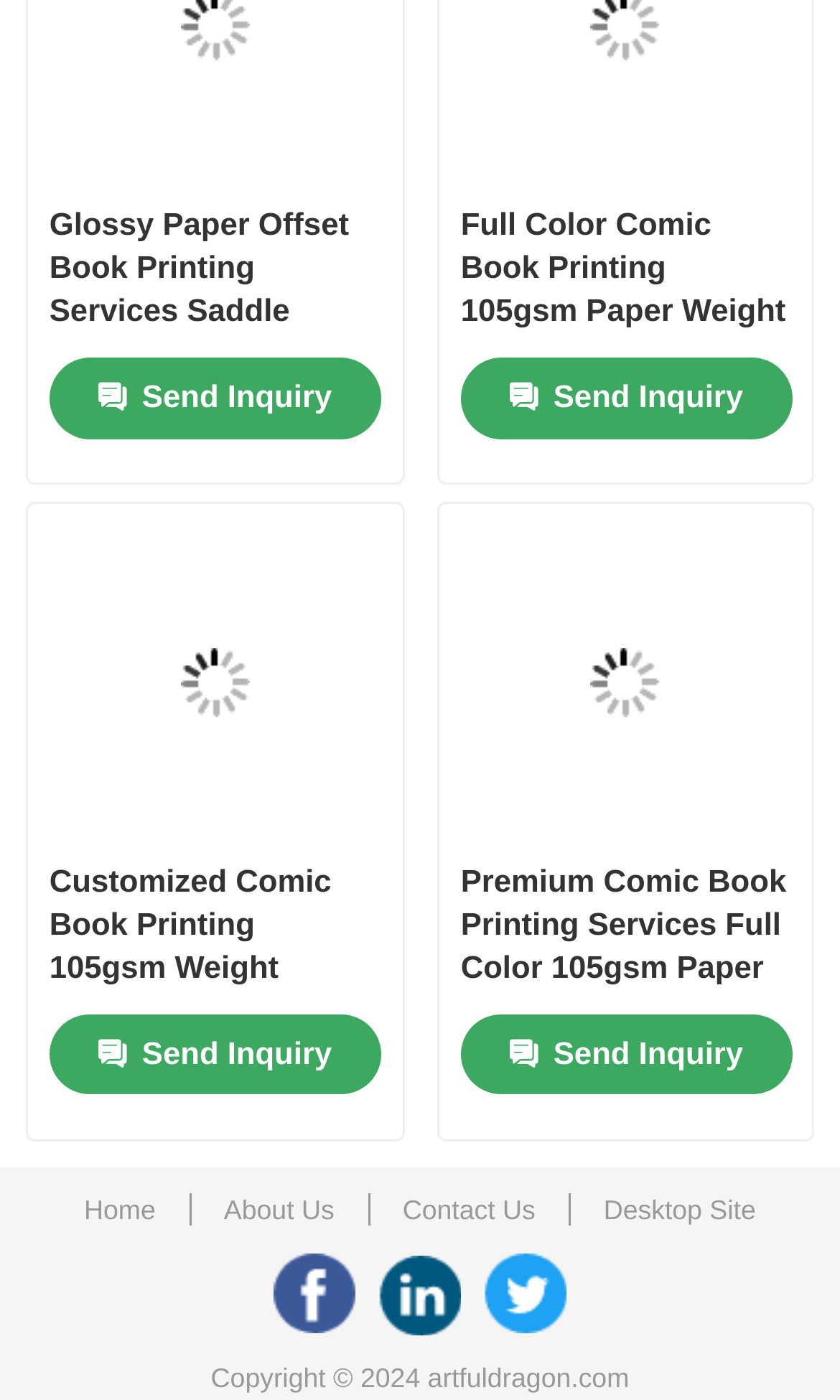Specify the bounding box coordinates of the element's area that should be clicked to execute the given instruction: "View 'Glossy Paper Offset Book Printing Services'". The coordinates should be four float numbers between 0 and 1, i.e., [left, top, right, bottom].

[0.059, 0.147, 0.452, 0.24]